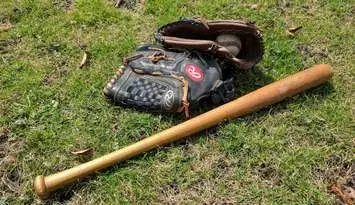Respond with a single word or phrase for the following question: 
What is the location of the baseball bat and glove?

on the grass